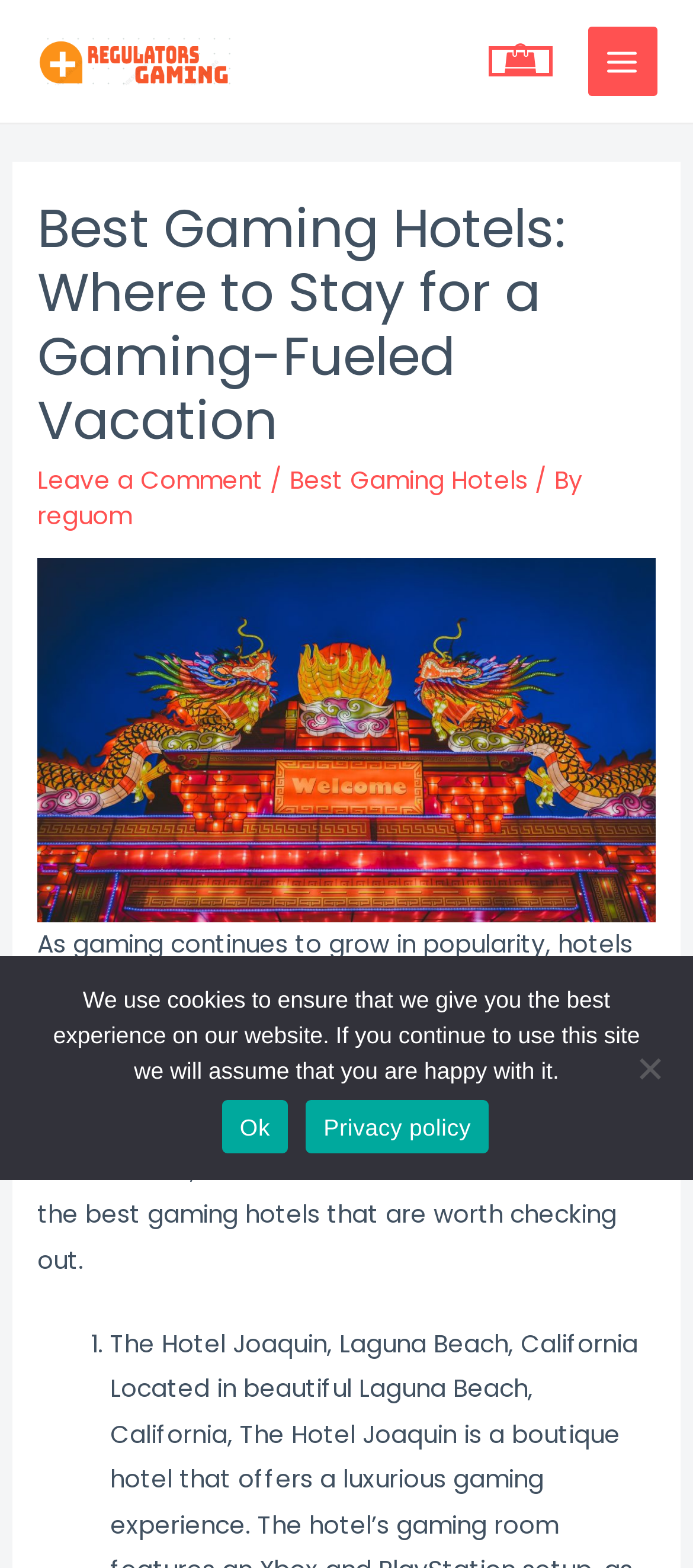Use a single word or phrase to answer the question: How many list items are there in the article?

At least 1